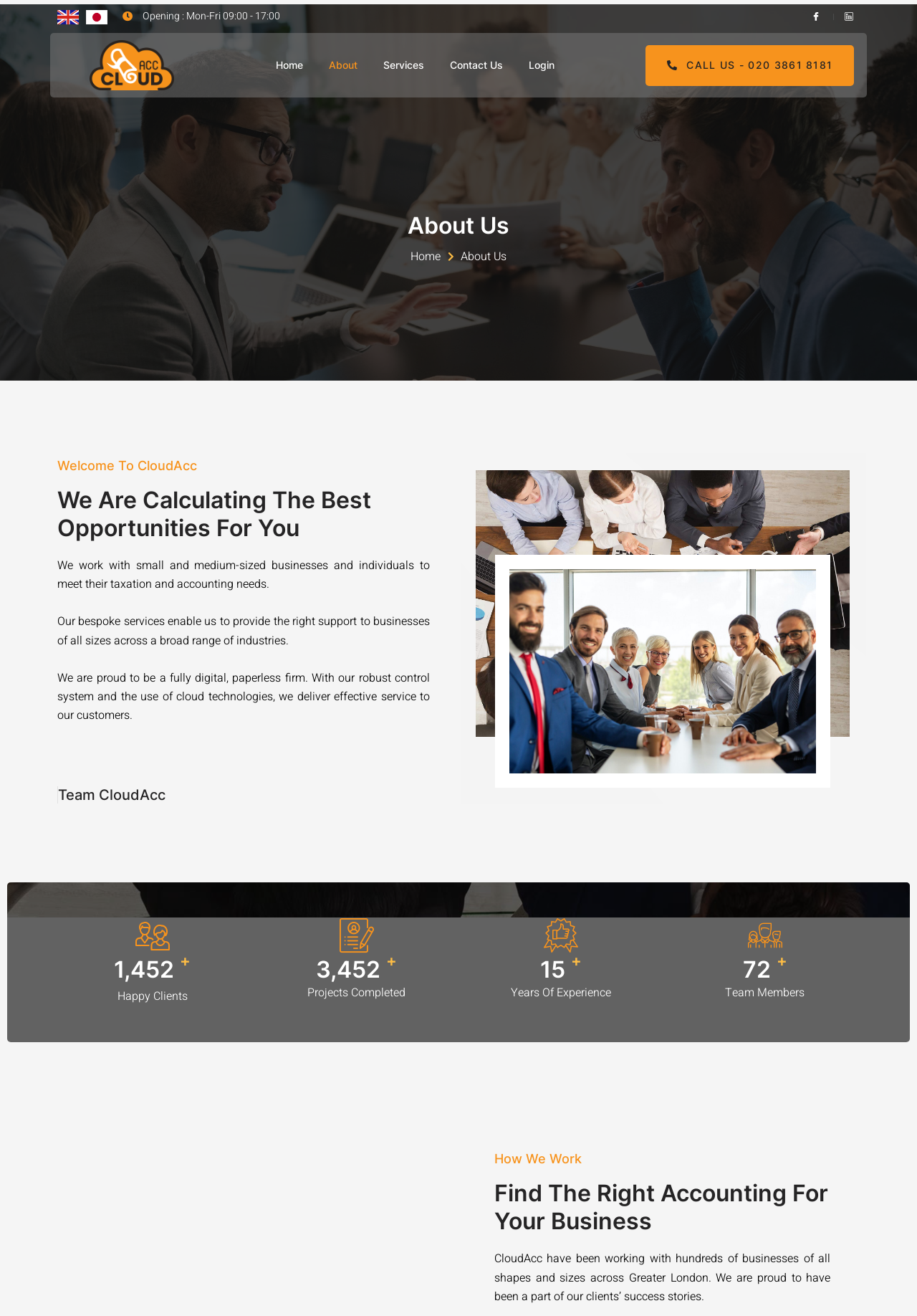What is the name of the company?
From the image, respond with a single word or phrase.

CloudAcc